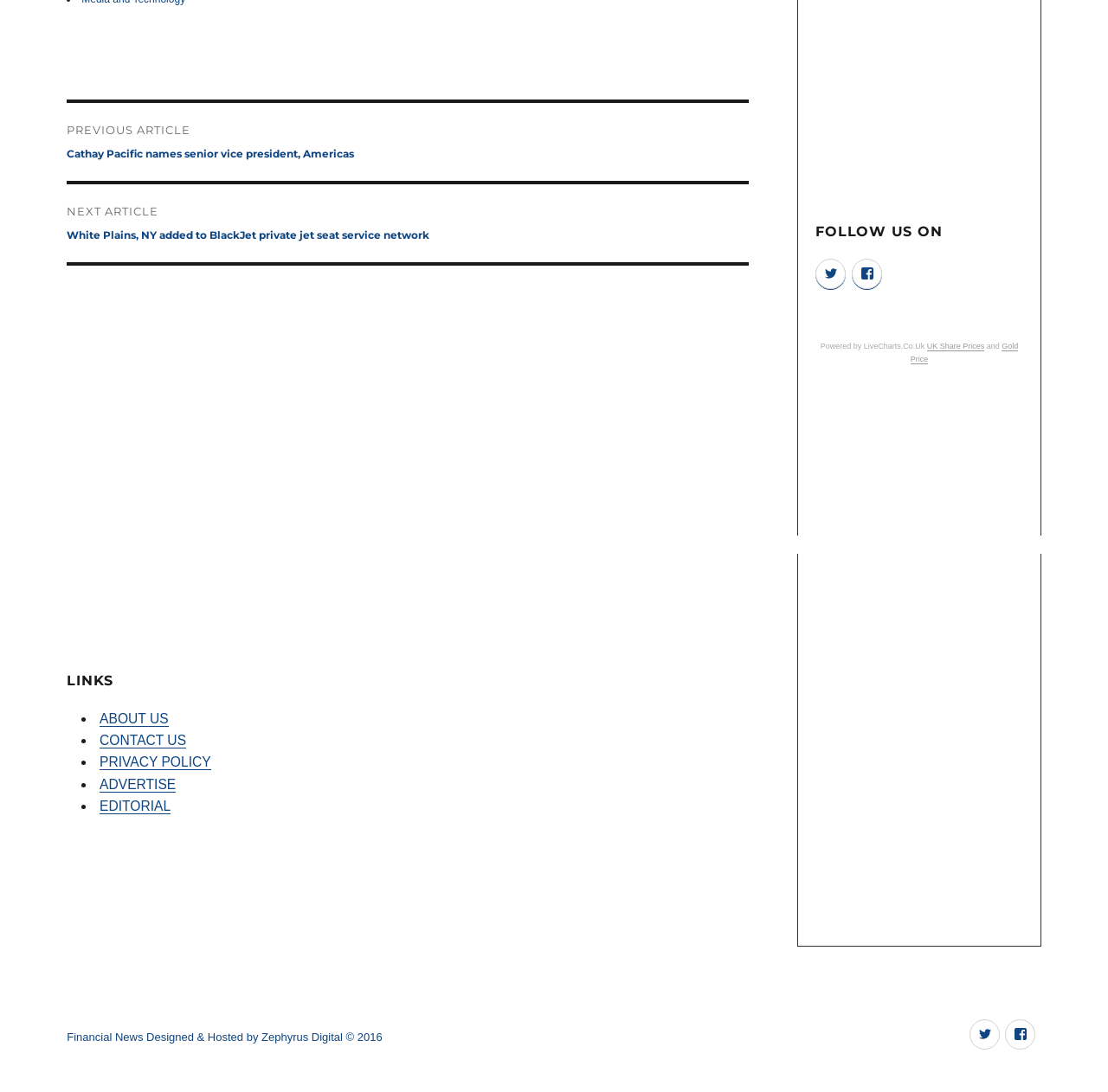Extract the bounding box for the UI element that matches this description: "Facebook".

[0.769, 0.237, 0.796, 0.265]